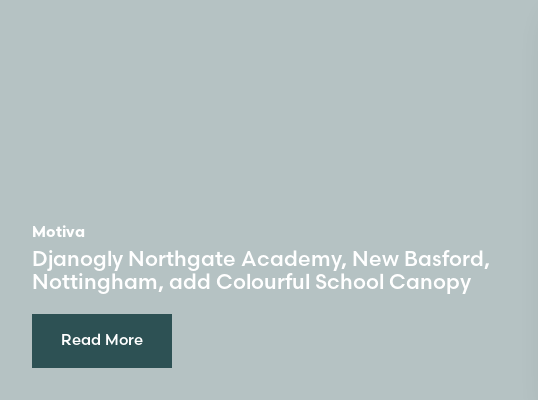Who designed the school canopy?
Look at the image and provide a short answer using one word or a phrase.

Motiva